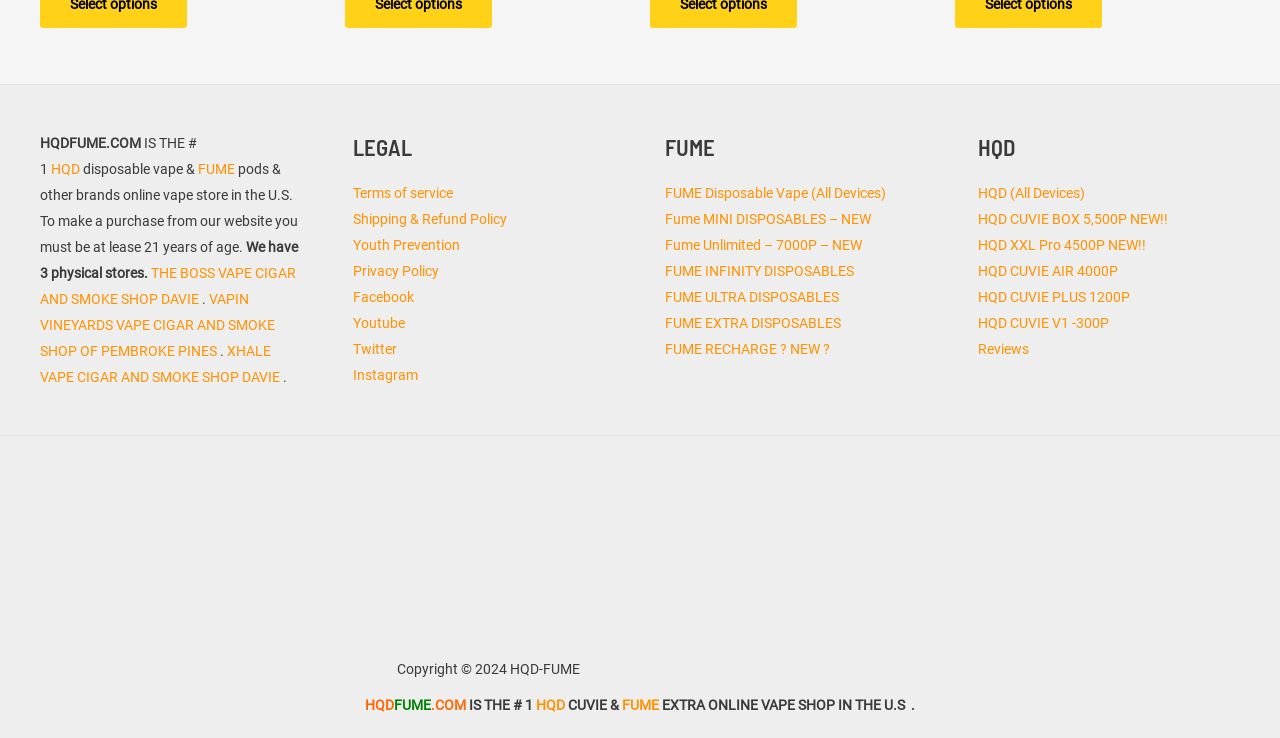Determine the bounding box coordinates of the section to be clicked to follow the instruction: "Check out the 'HQDFUME.COM' Instagram page". The coordinates should be given as four float numbers between 0 and 1, formatted as [left, top, right, bottom].

[0.383, 0.777, 0.617, 0.799]